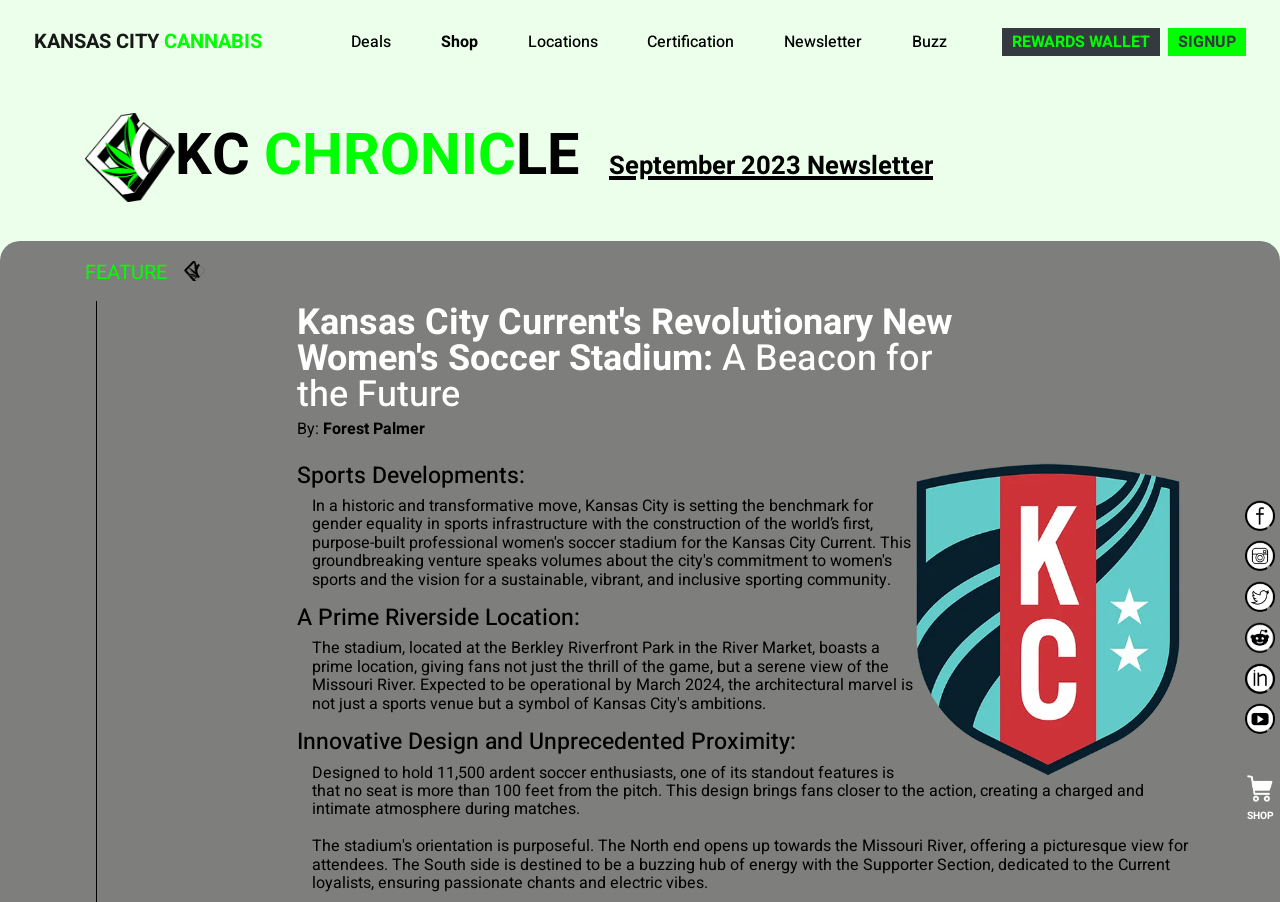What is the capacity of the soccer stadium?
From the image, provide a succinct answer in one word or a short phrase.

11,500